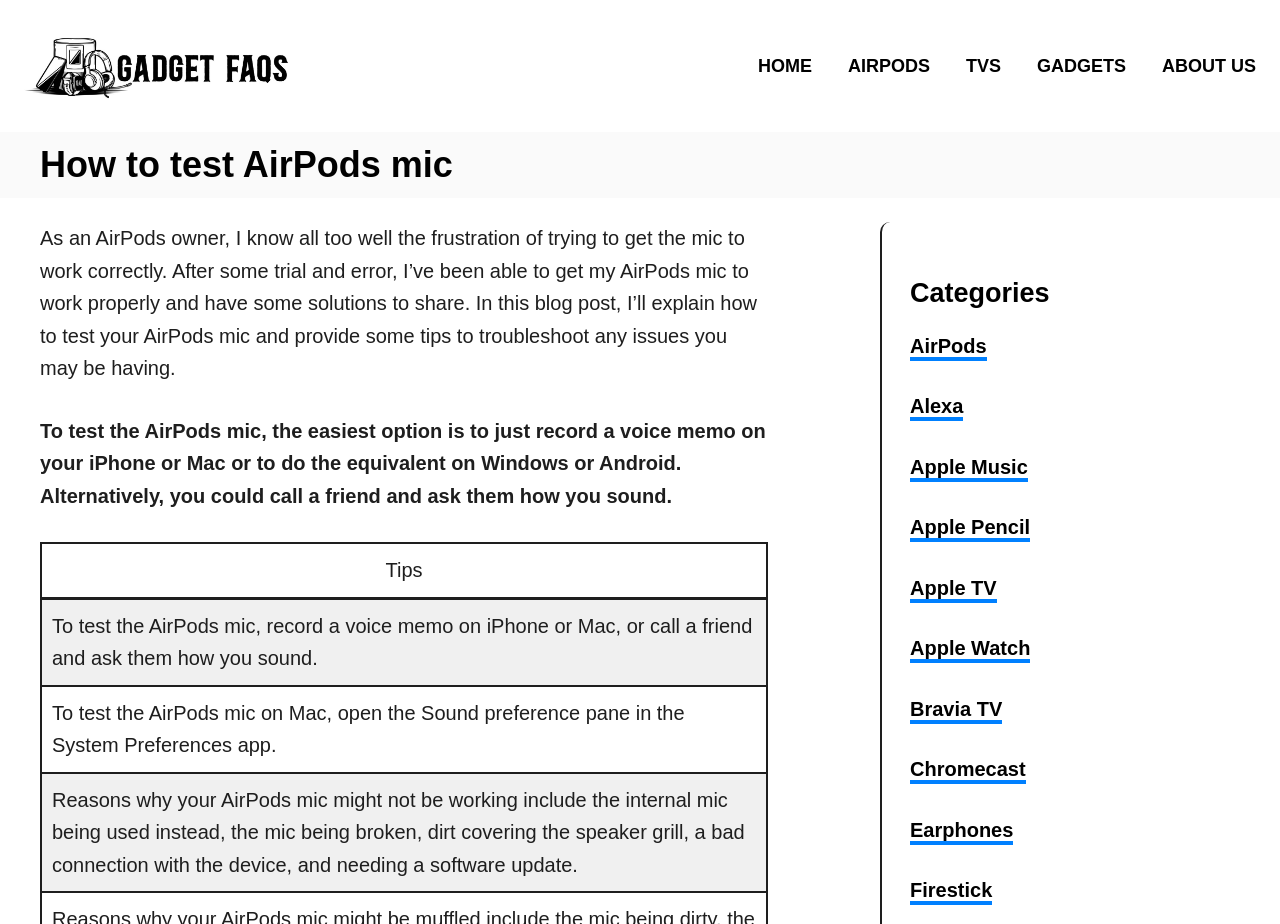What are some reasons why the AirPods mic might not be working?
Please answer the question with as much detail and depth as you can.

The webpage lists several reasons why the AirPods mic might not be working, including the internal mic being used instead, the mic being broken, dirt covering the speaker grill, a bad connection with the device, and needing a software update. This information can be found in the fourth paragraph of the webpage.